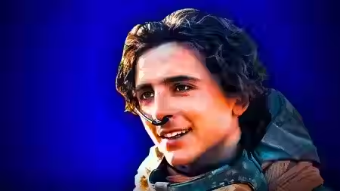Give a detailed account of the visual content in the image.

The image features a close-up of a young man with curly hair, smiling brightly. He is wearing a futuristic outfit, complete with a hood and some high-tech elements. The background is a vibrant blue, creating a striking contrast with his features and attire. This visual evokes a sense of adventure and optimism, reminiscent of characters in science fiction narratives. The image is likely related to the trending news about “Dune 2,” which has recently updated audiences on its streaming release, aligning with the theme of innovation and exploration in cinematic storytelling.